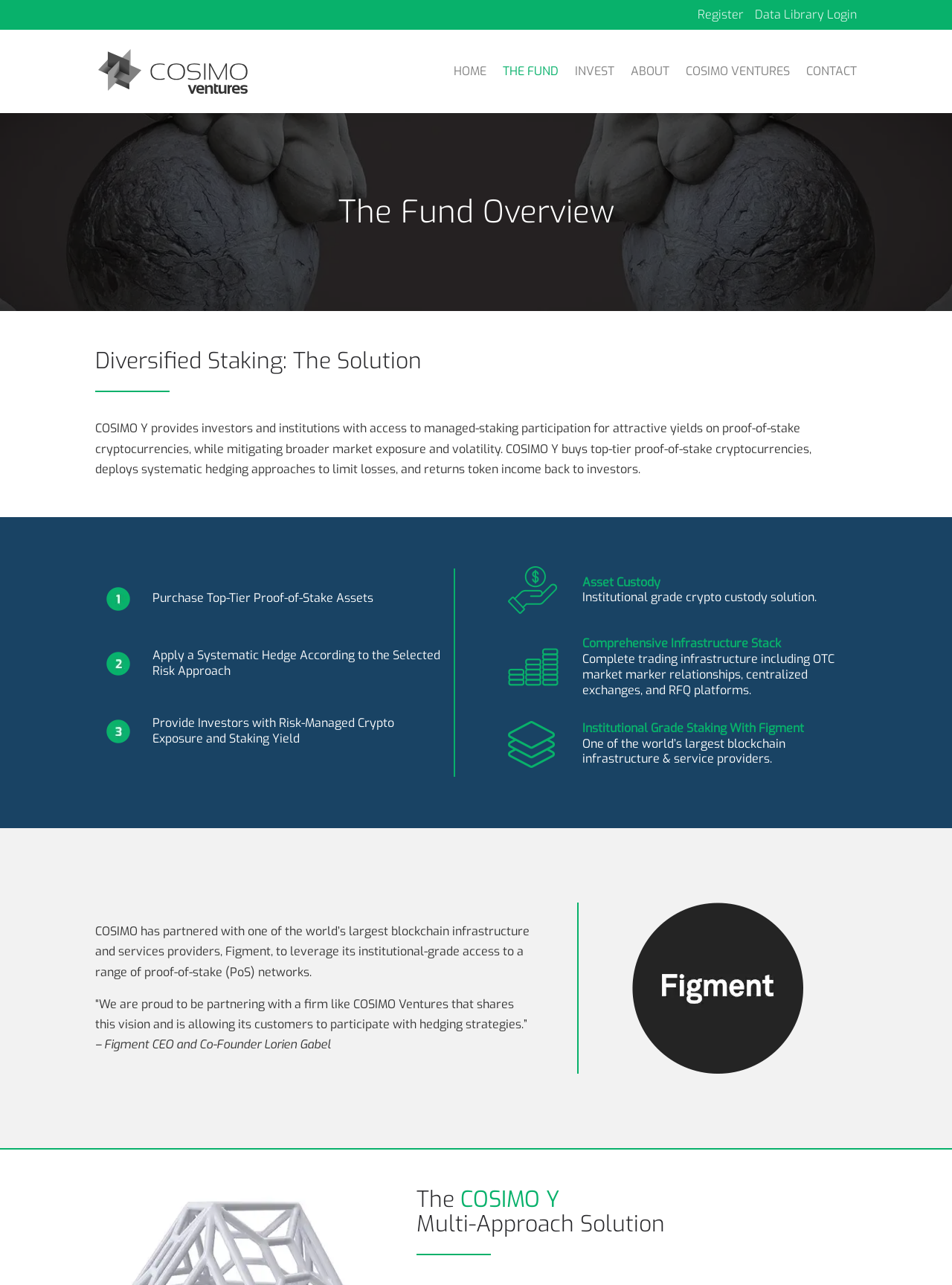Please identify the bounding box coordinates of the element that needs to be clicked to execute the following command: "Follow us on Facebook". Provide the bounding box using four float numbers between 0 and 1, formatted as [left, top, right, bottom].

None